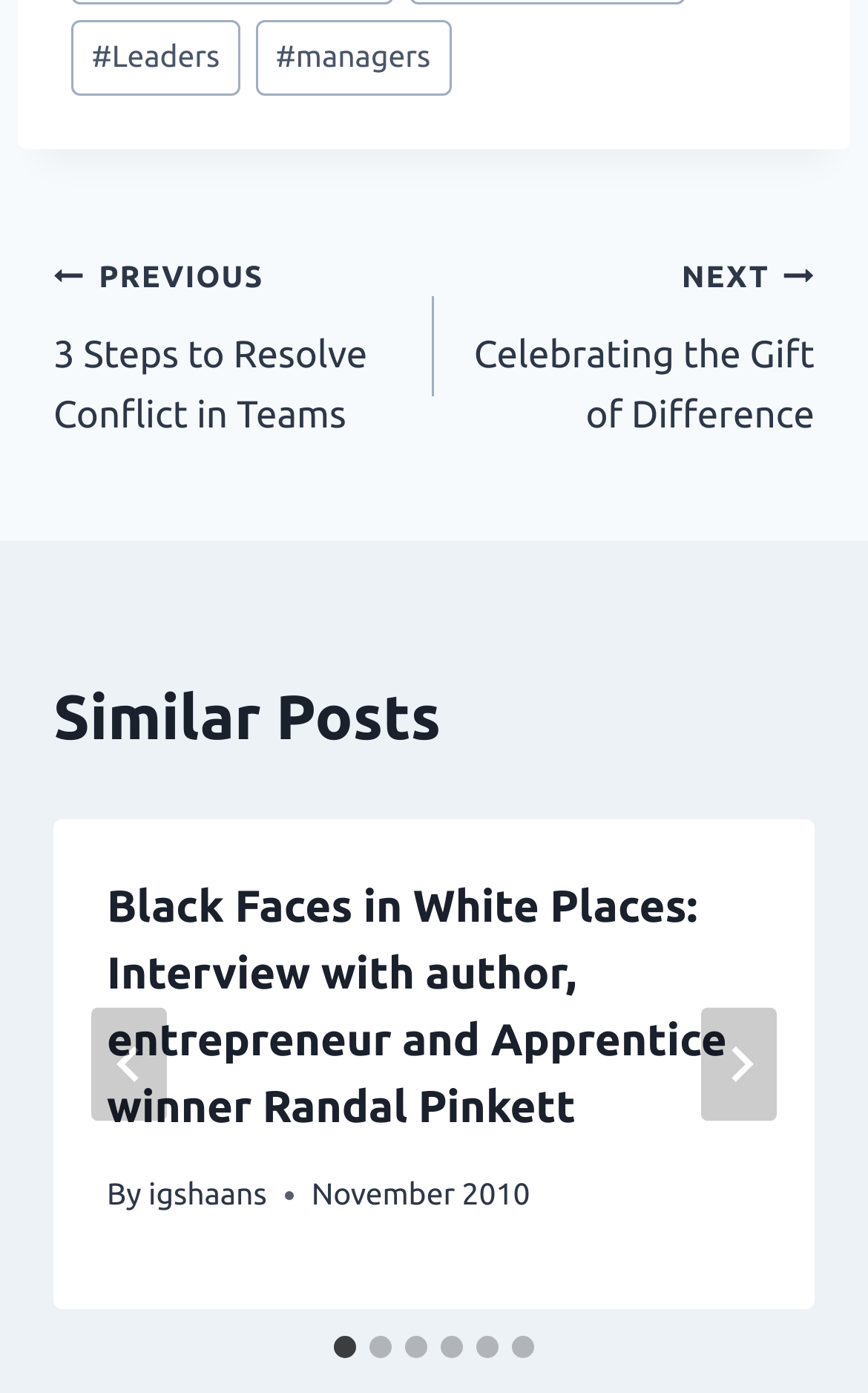Provide the bounding box coordinates in the format (top-left x, top-left y, bottom-right x, bottom-right y). All values are floating point numbers between 0 and 1. Determine the bounding box coordinate of the UI element described as: #managers

[0.294, 0.014, 0.519, 0.07]